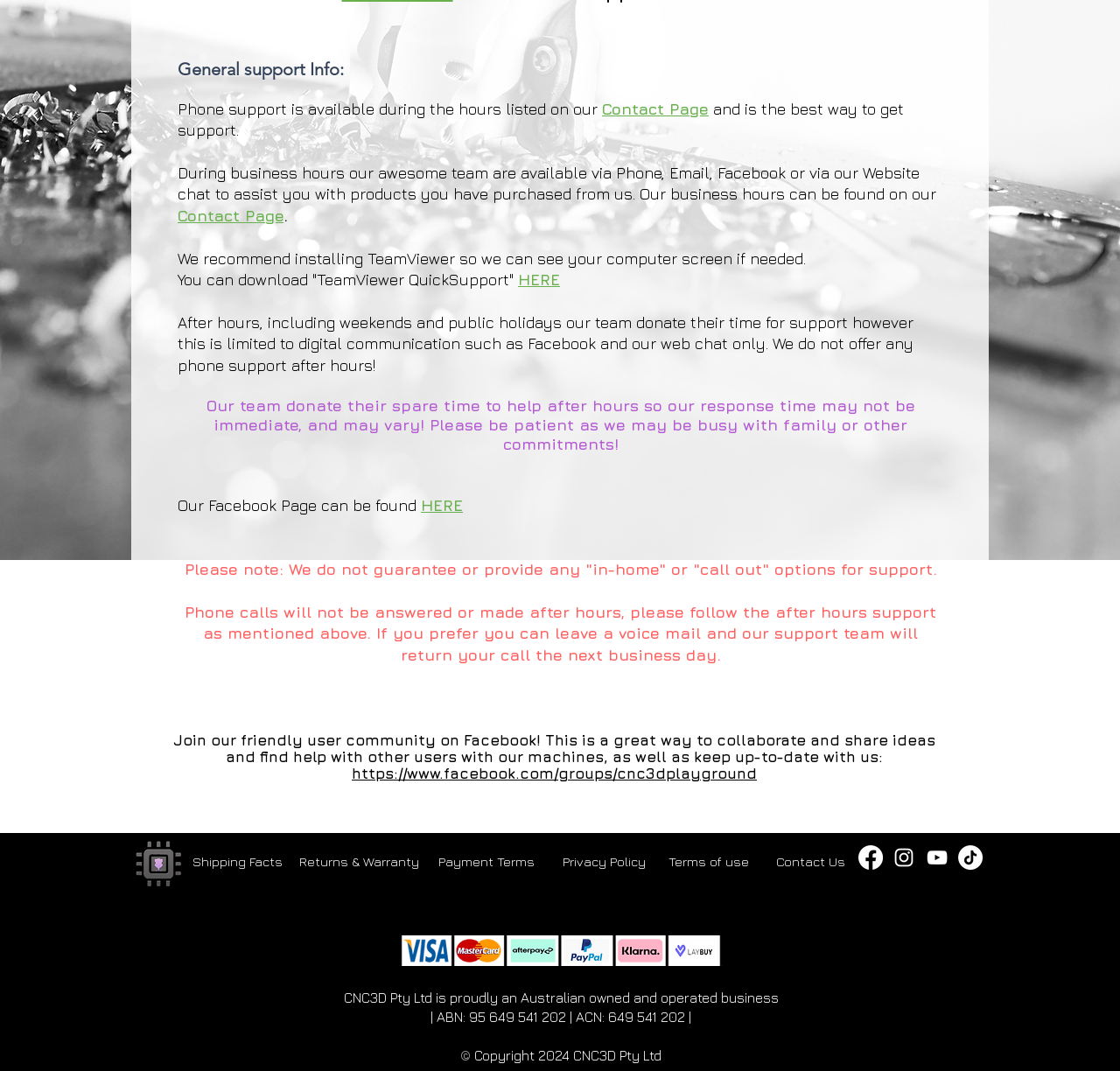Specify the bounding box coordinates (top-left x, top-left y, bottom-right x, bottom-right y) of the UI element in the screenshot that matches this description: Terms of use

[0.597, 0.798, 0.669, 0.812]